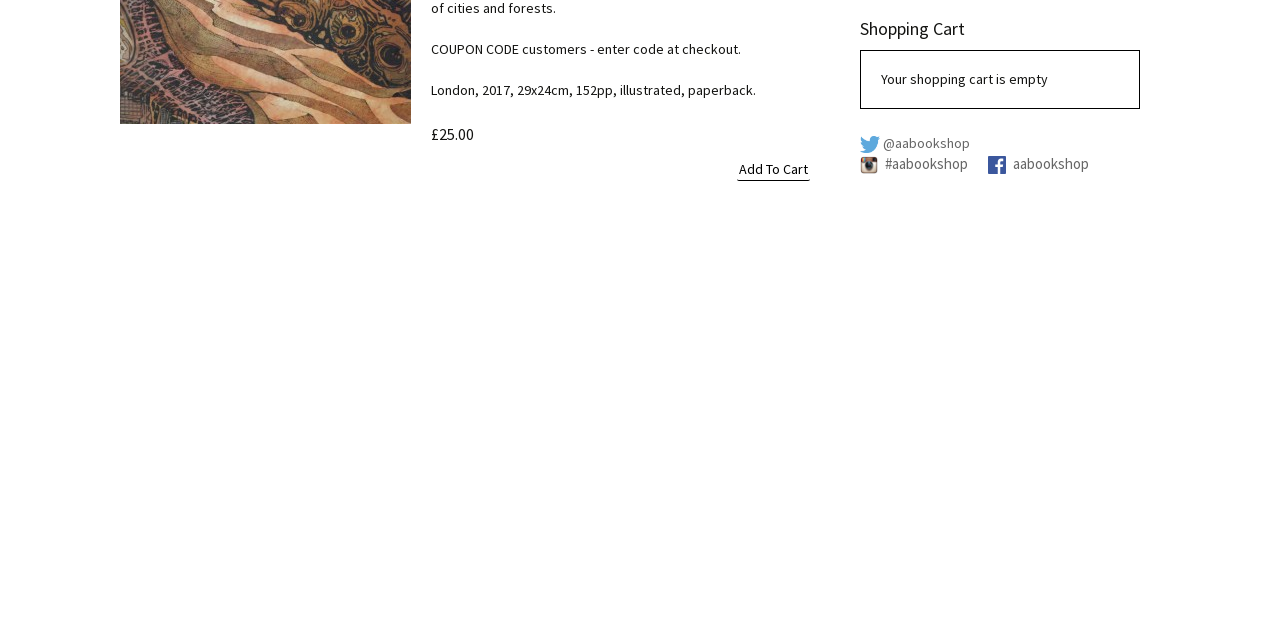Find and provide the bounding box coordinates for the UI element described with: "#aabookshop".

[0.672, 0.24, 0.756, 0.27]